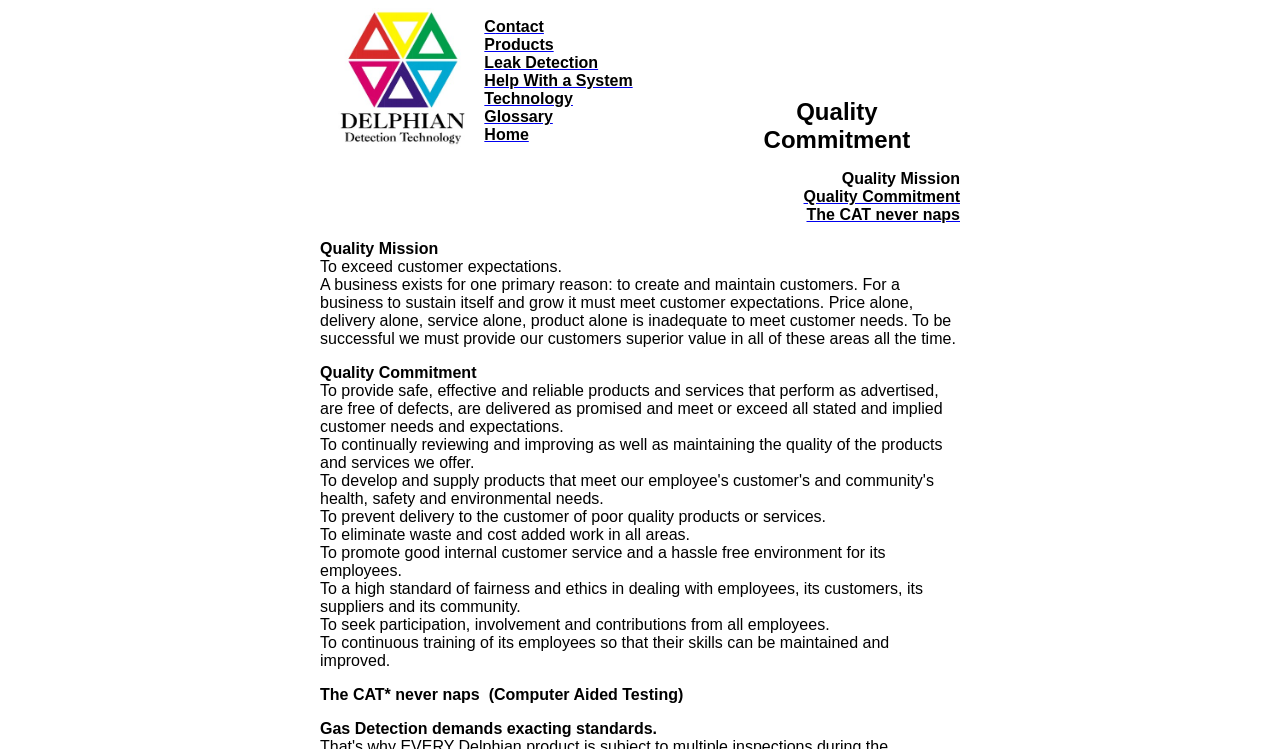Please locate the UI element described by "ontact" and provide its bounding box coordinates.

[0.387, 0.024, 0.425, 0.047]